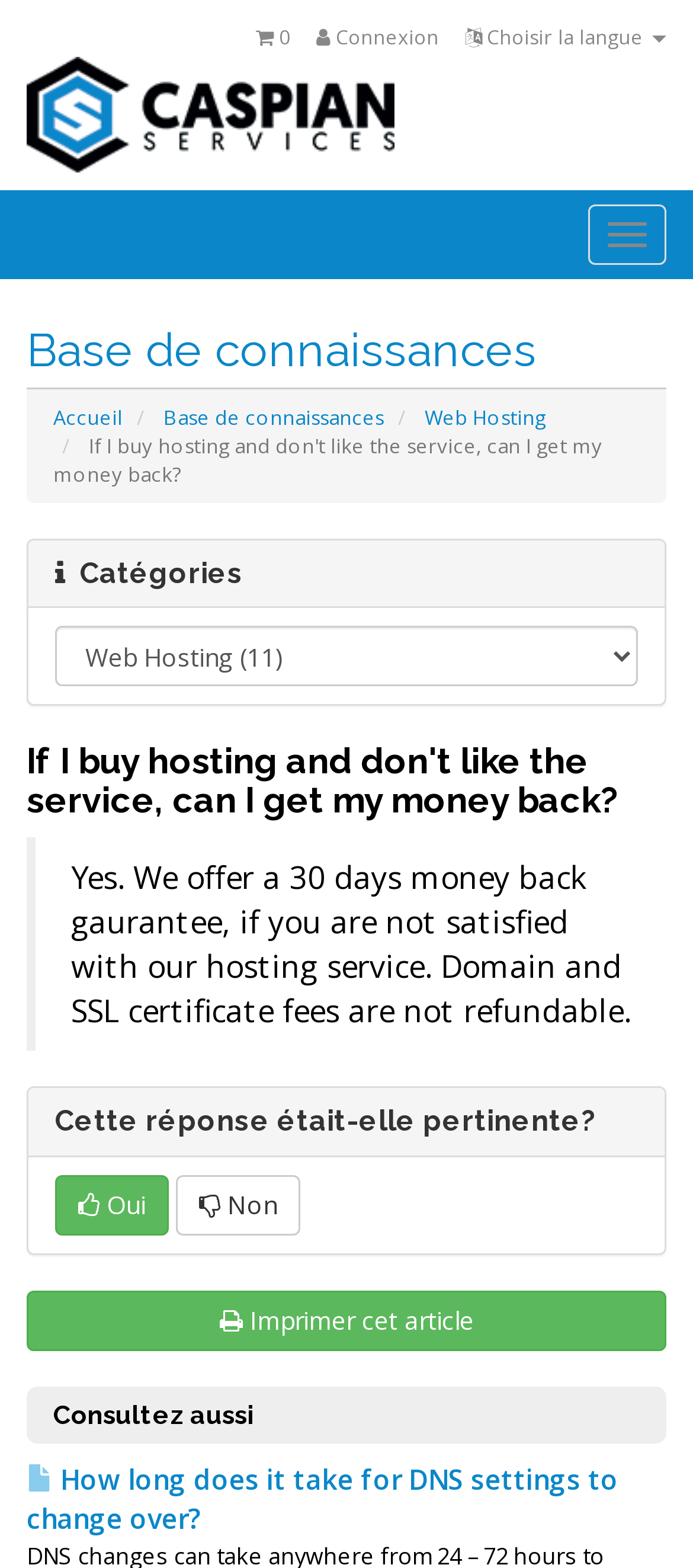Identify the bounding box coordinates of the area that should be clicked in order to complete the given instruction: "Log in". The bounding box coordinates should be four float numbers between 0 and 1, i.e., [left, top, right, bottom].

[0.456, 0.015, 0.633, 0.032]